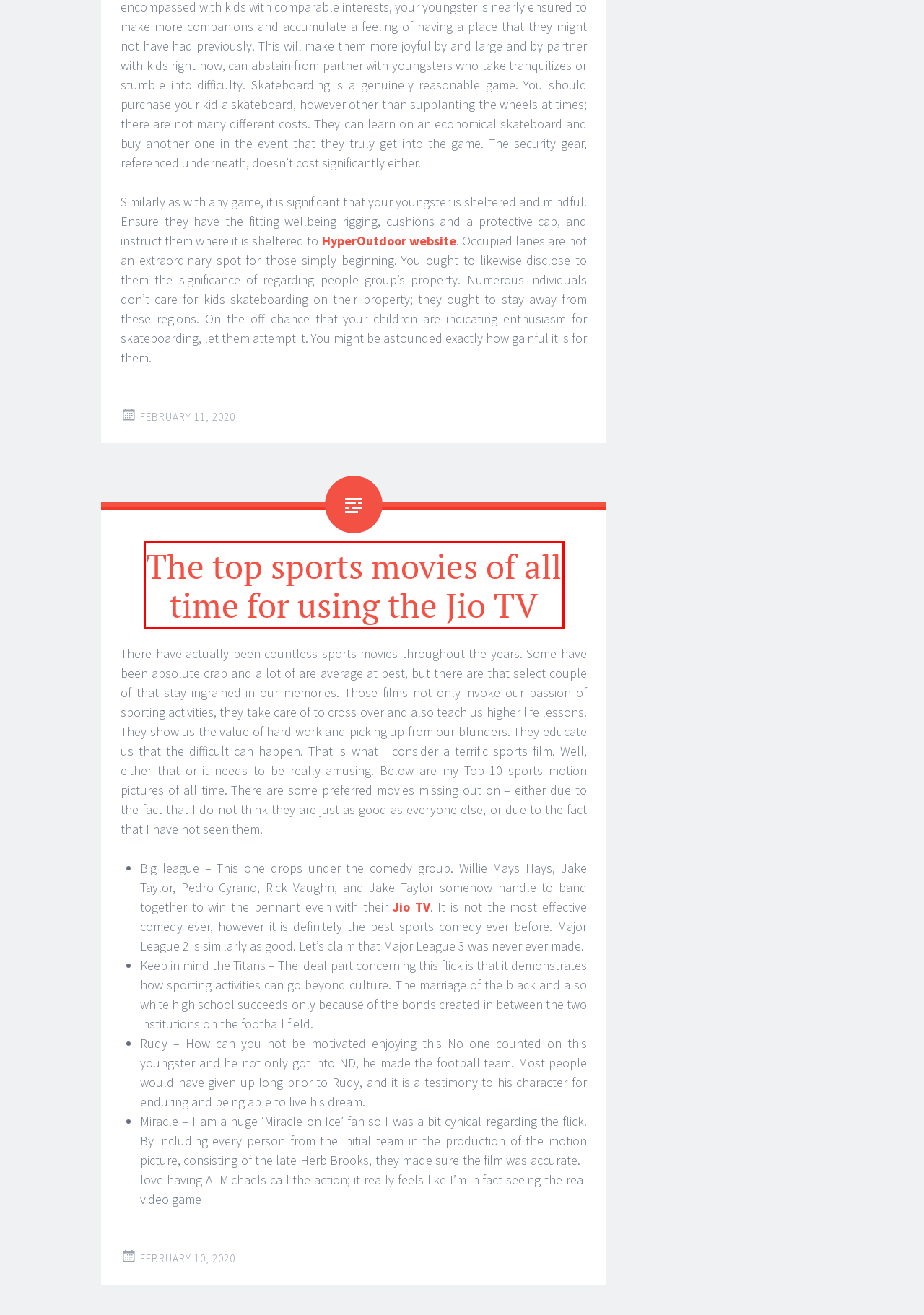Look at the screenshot of a webpage that includes a red bounding box around a UI element. Select the most appropriate webpage description that matches the page seen after clicking the highlighted element. Here are the candidates:
A. Advantages of Playing Free Online Games Over Video Gaming – Gimnazjum3
B. The top sports movies of all time for using the Jio TV – Gimnazjum3
C. Explore the tools for improving conversation skills – Gimnazjum3
D. Blog Tool, Publishing Platform, and CMS – WordPress.org
E. Car Attorney – How Insurance Adjusters Value Your Accident Claim? – Gimnazjum3
F. Học tiếng Anh giao tiếp tại TpHCM | Ngoại Ngữ NewSky
G. The domain name solarmovie123.co is for sale
H. Is Skateboarding Good Exercise And Does it Help you Lose Weight? - Level Up Your Skills

B